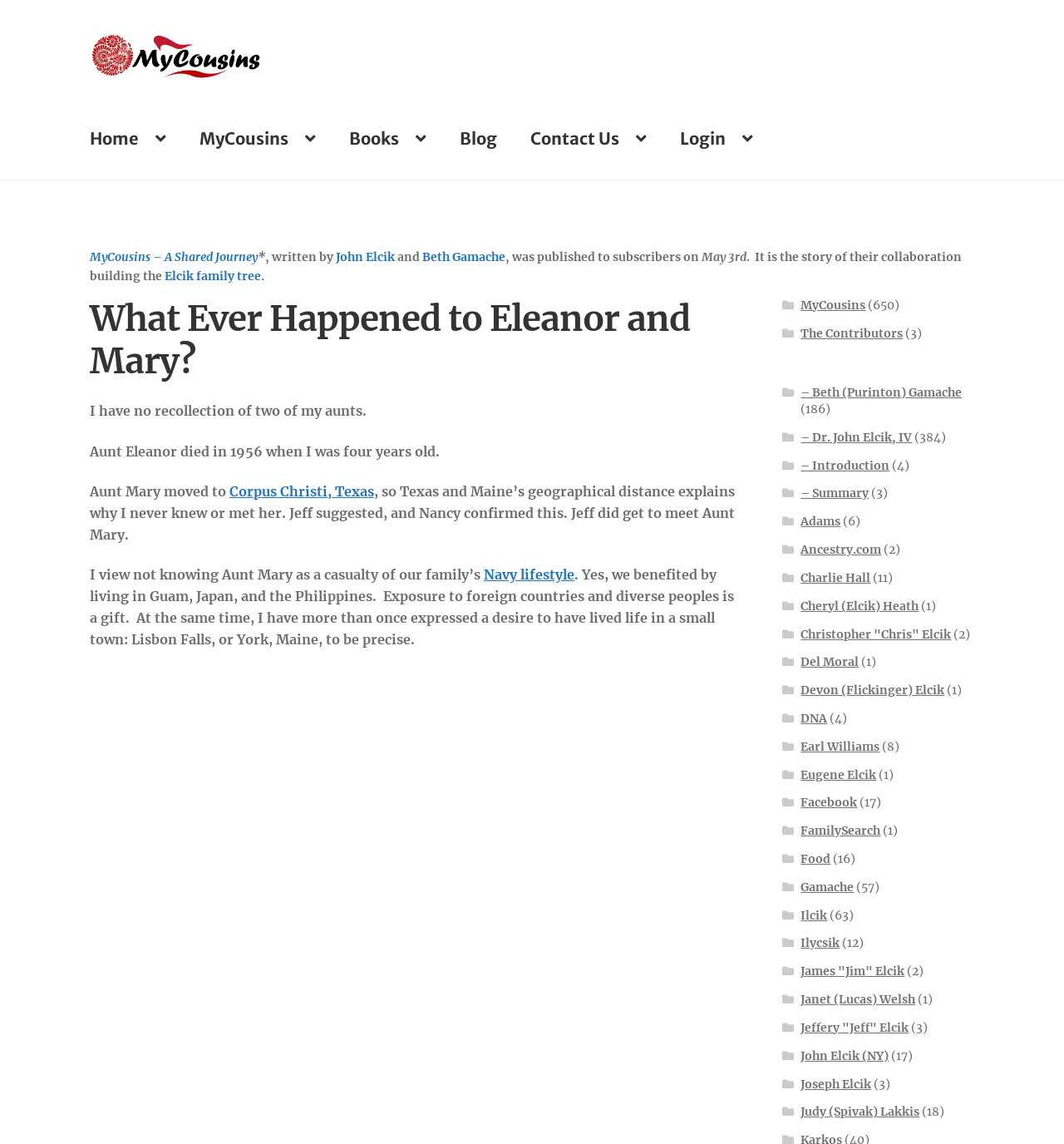How many contributors are listed on the webpage?
Please use the image to provide an in-depth answer to the question.

The number of contributors can be found in the section on the right side of the webpage, where it lists 'The Contributors' with 3 contributors: Beth (Purinton) Gamache, Dr. John Elcik, IV, and Introduction.